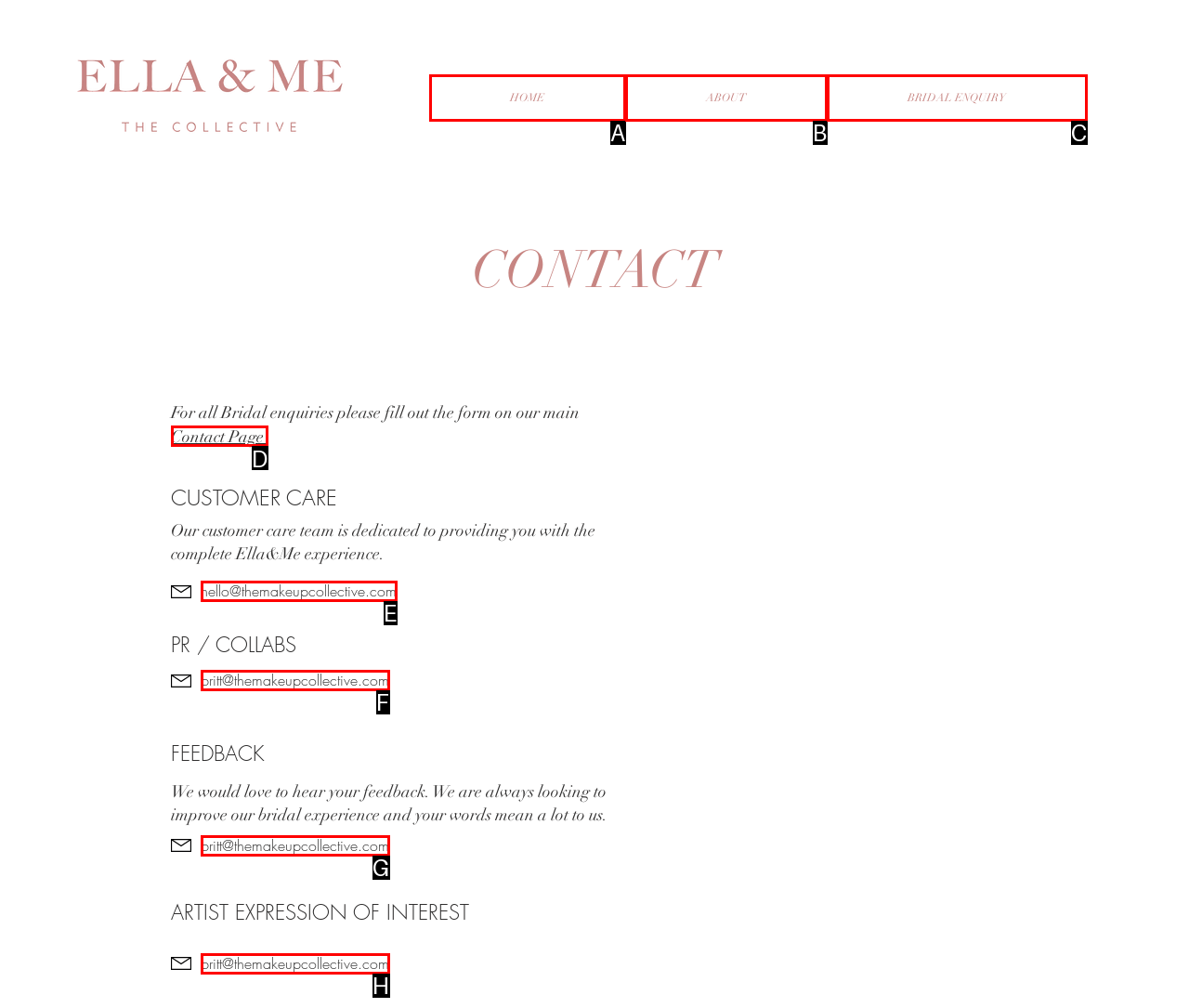Select the appropriate HTML element to click for the following task: Click Contact Page
Answer with the letter of the selected option from the given choices directly.

D